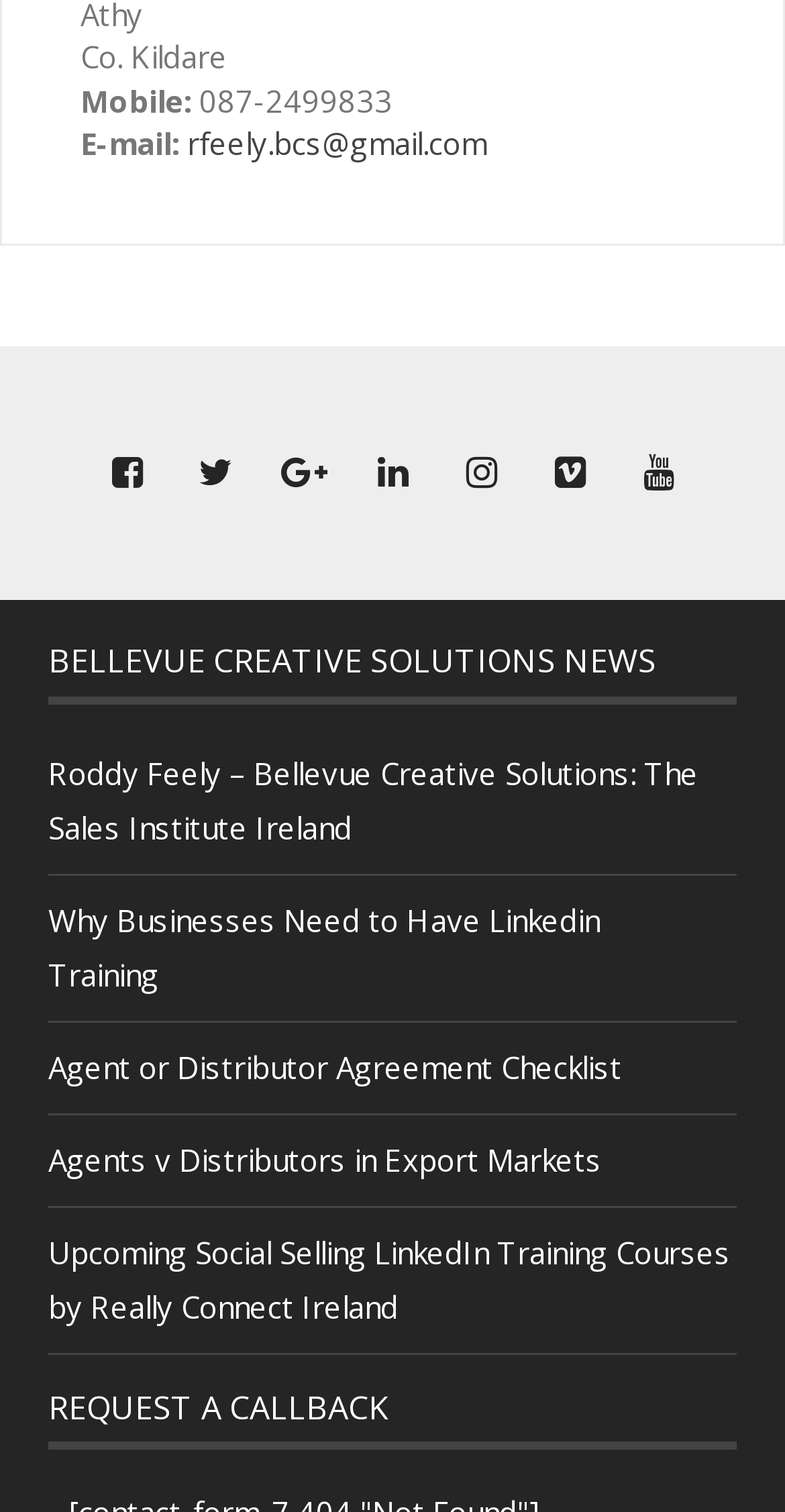How many social media links are there?
Please respond to the question with a detailed and informative answer.

The social media links can be found in the section with icons, where there are 7 links represented by icons '', '', '', '', '', '', and ''.